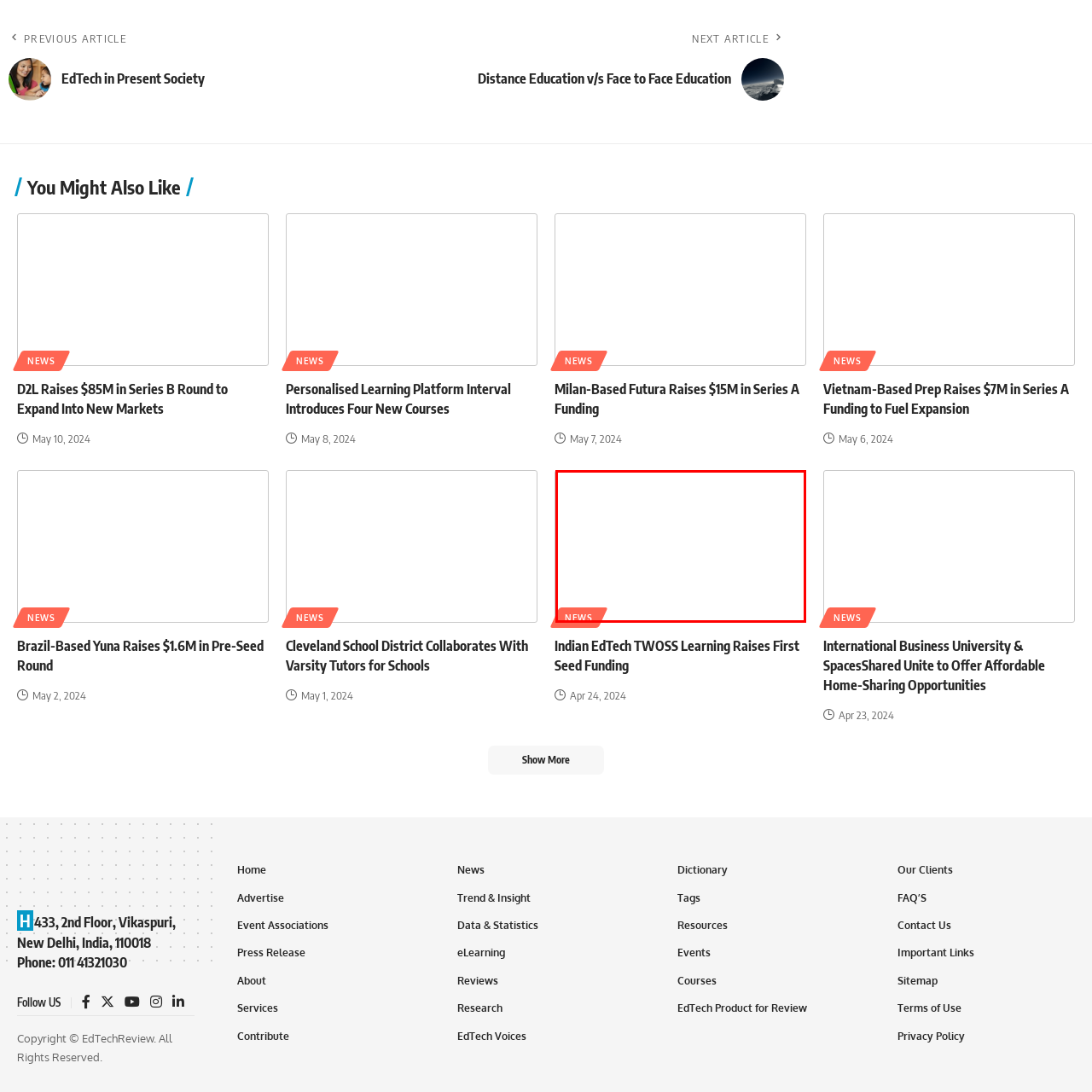Generate a meticulous caption for the image that is highlighted by the red boundary line.

This image features a prominent headline about the article titled "Indian EdTech TWOSS Learning Raises First Seed Funding," alongside a graphical element likely representing the publication's branding or theme. The context suggests it belongs to a news section focused on developments in the EdTech industry, highlighting significant funding events that could impact educational technology initiatives. The accompanying date is April 24, 2024, indicating the timeliness of this important financial milestone for TWOSS Learning, which aims to innovate and expand within the educational technology landscape. This image is positioned prominently in a layout designed to attract readers' attention to the latest articles in EdTech news.